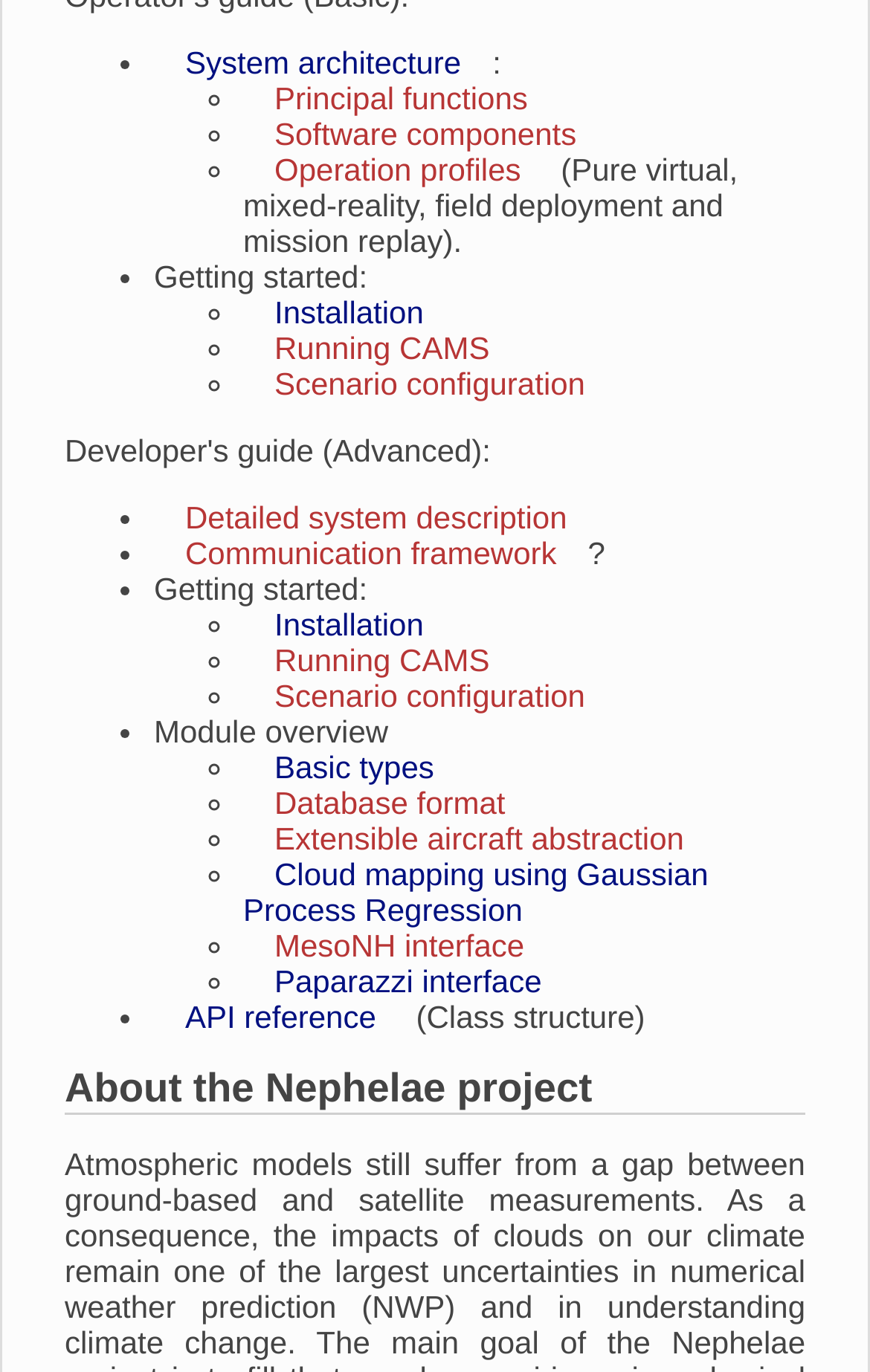Analyze the image and deliver a detailed answer to the question: How many links are there under 'Getting started'?

Under the 'Getting started' section, there are three links: 'Installation', 'Running CAMS', and 'Scenario configuration'. These links are listed as sub-items under the 'Getting started' heading.